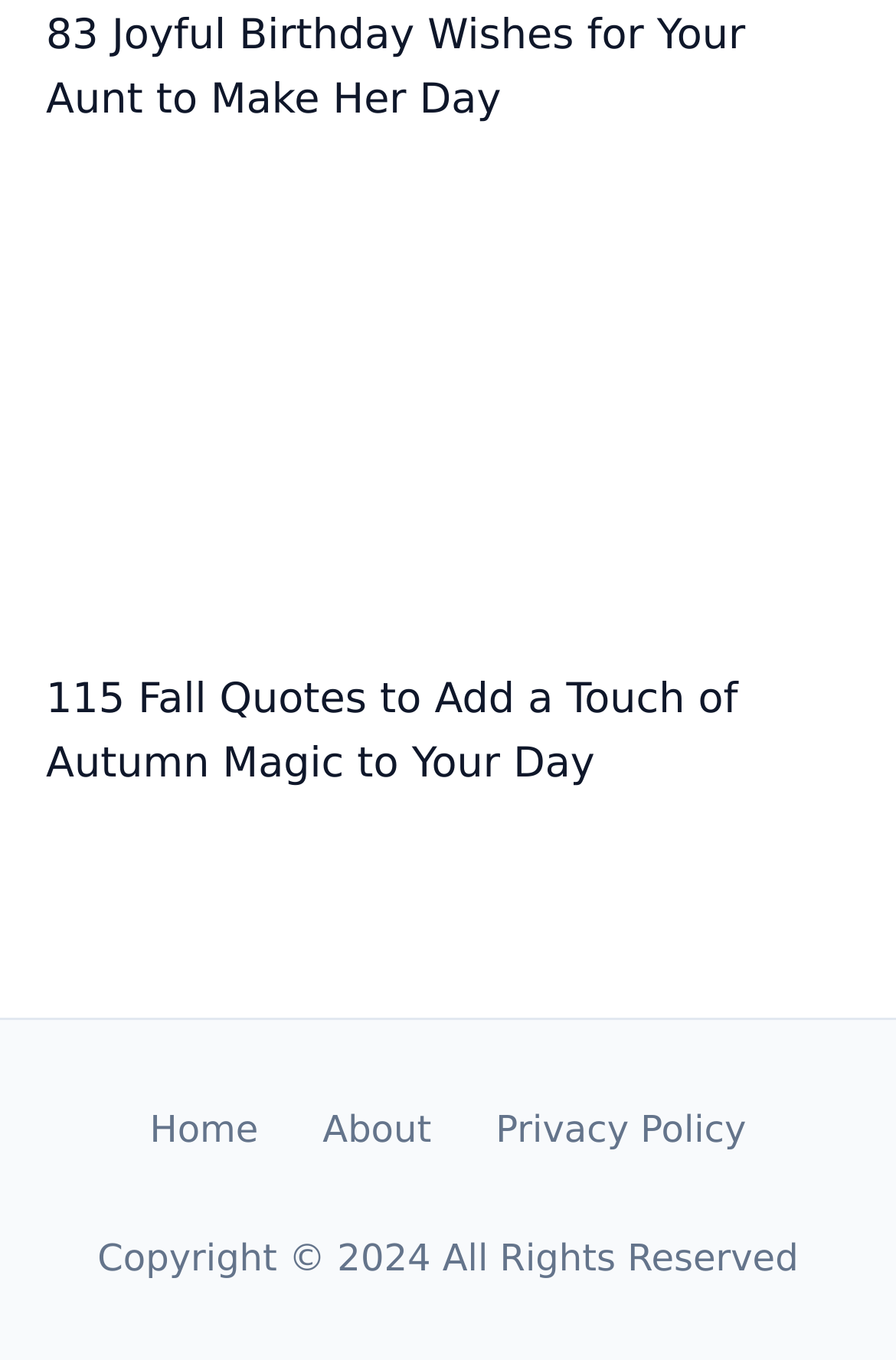Identify the bounding box for the UI element described as: "About". The coordinates should be four float numbers between 0 and 1, i.e., [left, top, right, bottom].

[0.34, 0.814, 0.502, 0.846]